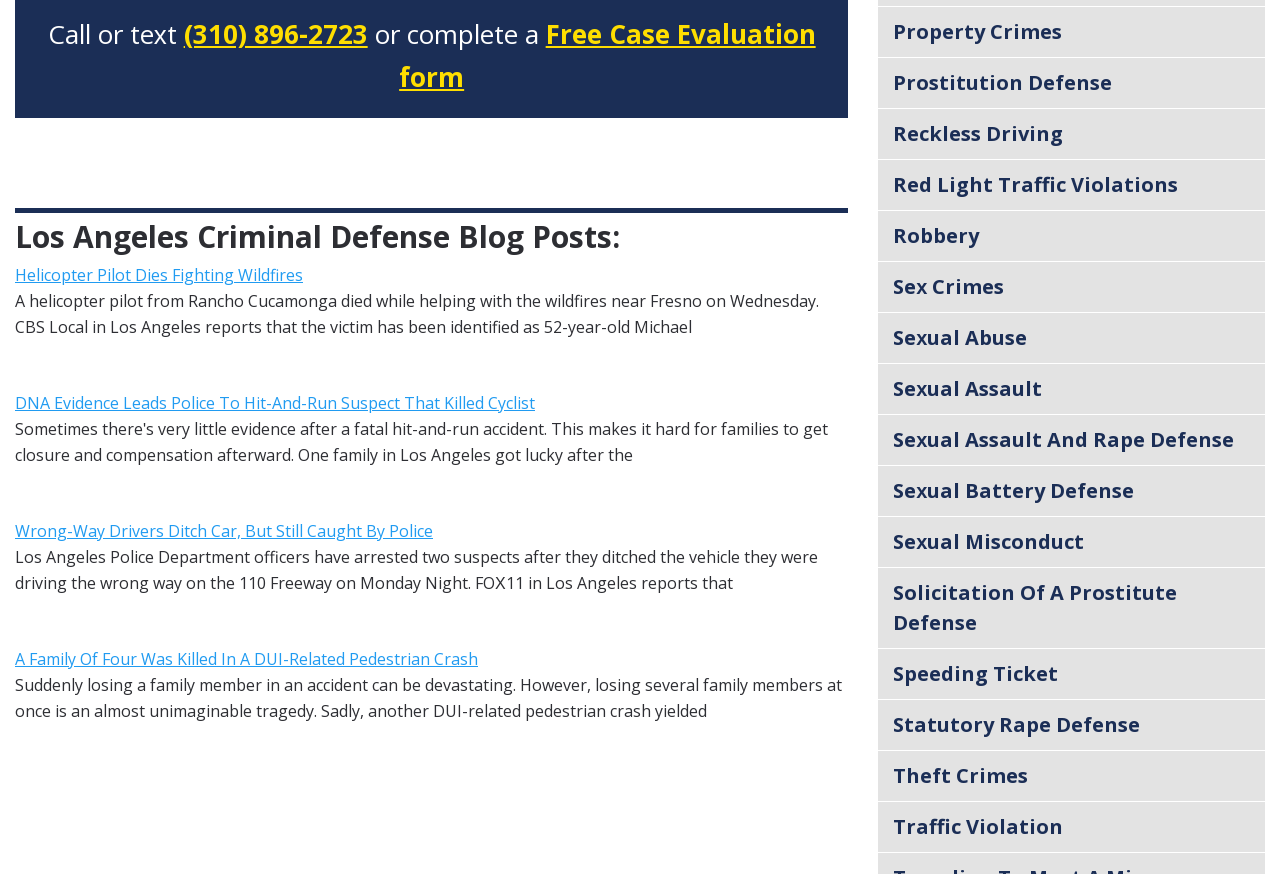Please provide a one-word or short phrase answer to the question:
What is the phone number to call for a free case evaluation?

(310) 896-2723